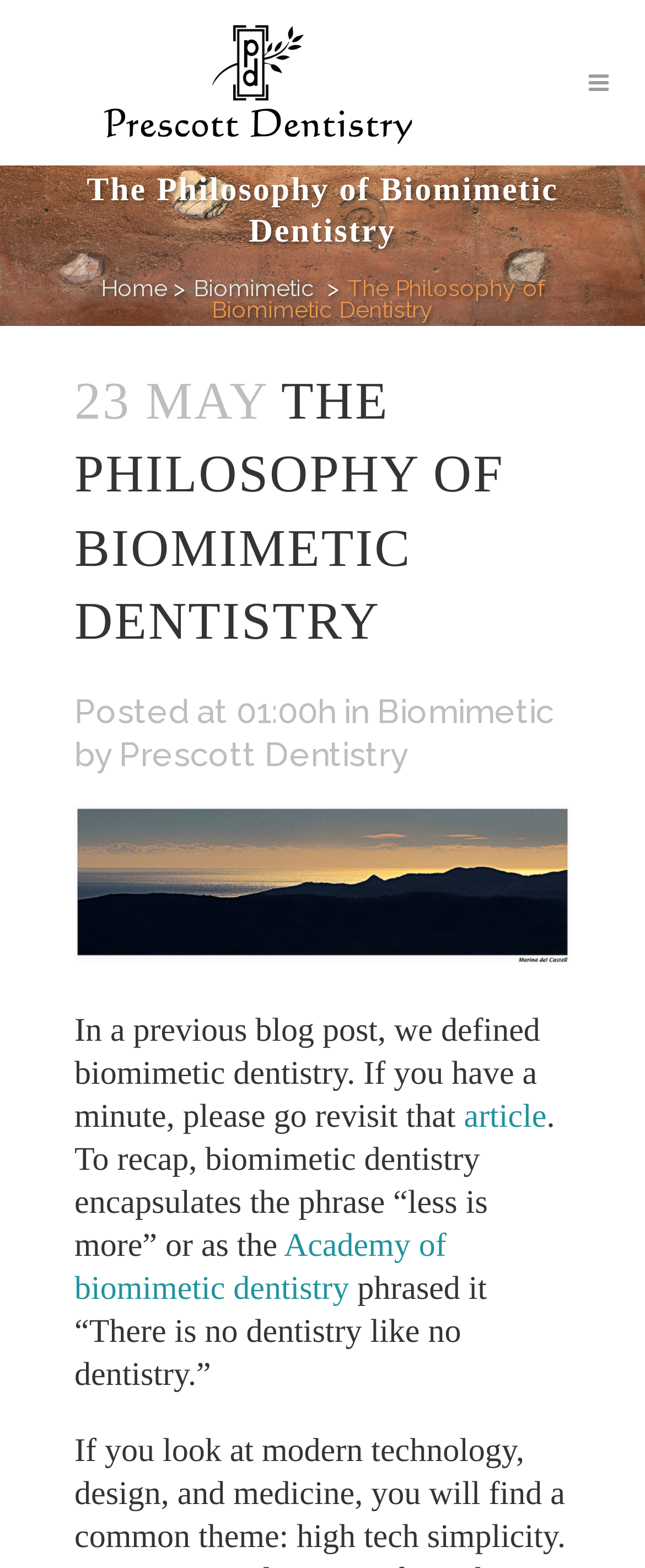Locate the bounding box coordinates of the UI element described by: "Biomimetic". The bounding box coordinates should consist of four float numbers between 0 and 1, i.e., [left, top, right, bottom].

[0.585, 0.441, 0.859, 0.467]